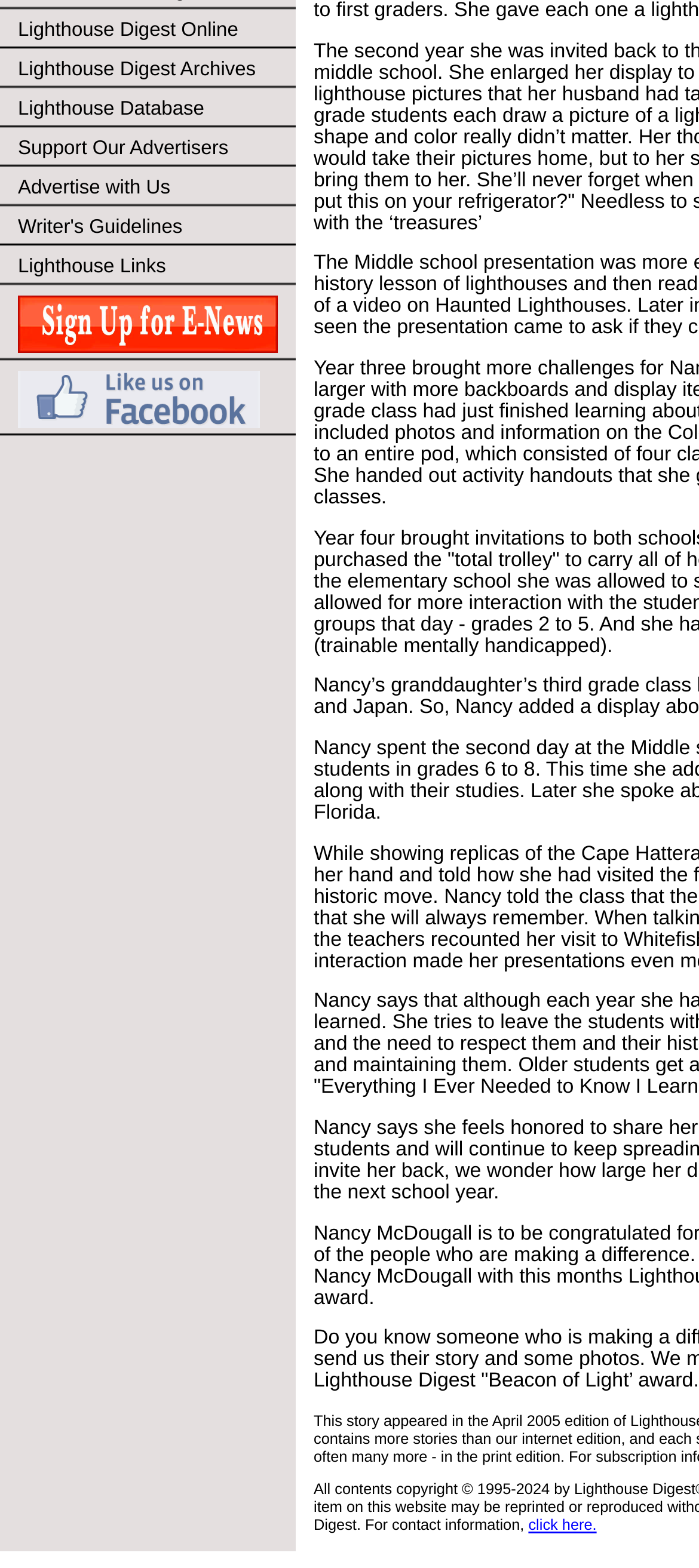Return the bounding box coordinates of the UI element that corresponds to this description: "Support Our Advertisers". The coordinates must be given as four float numbers in the range of 0 and 1, [left, top, right, bottom].

[0.0, 0.082, 0.423, 0.107]